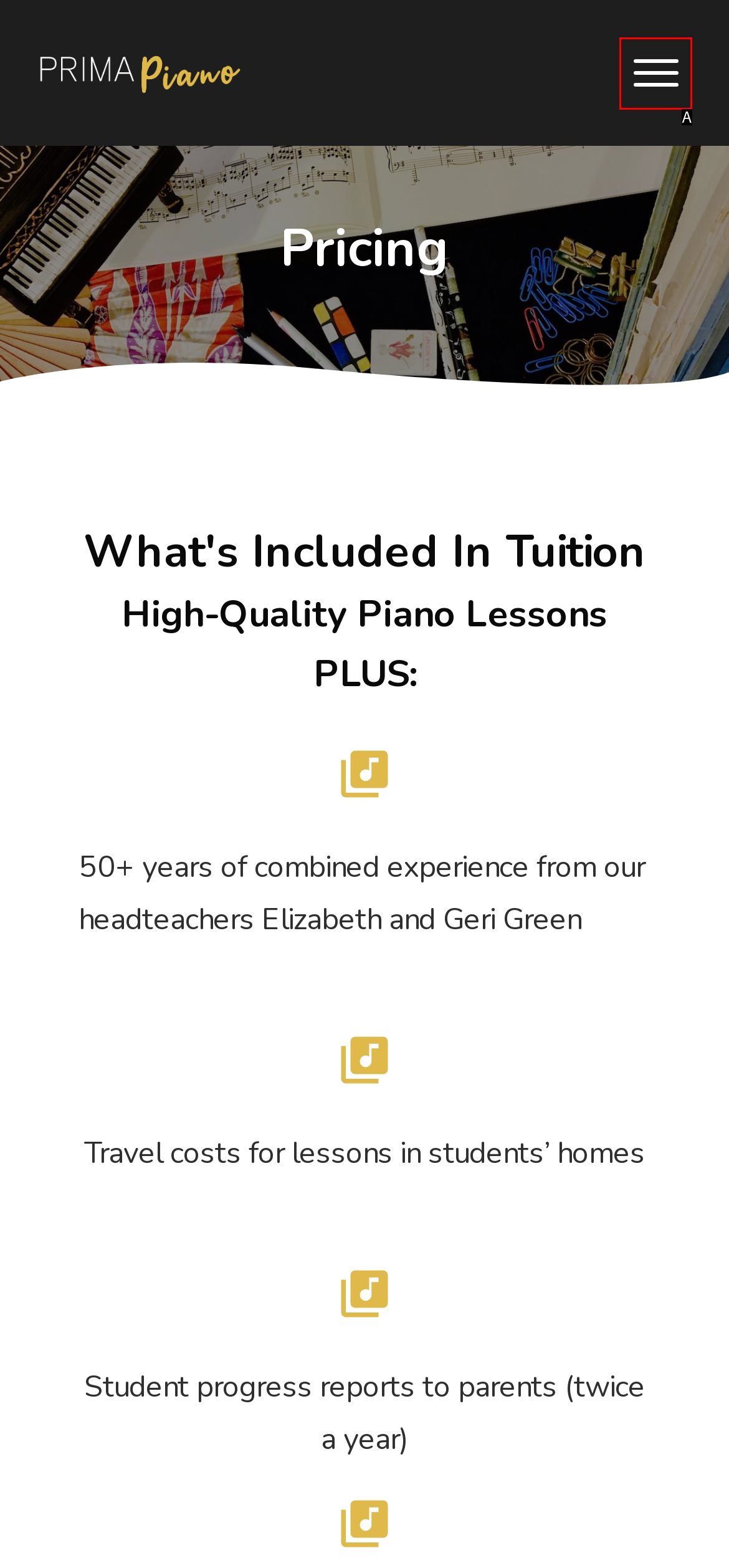Identify which option matches the following description: parent_node: Home
Answer by giving the letter of the correct option directly.

A